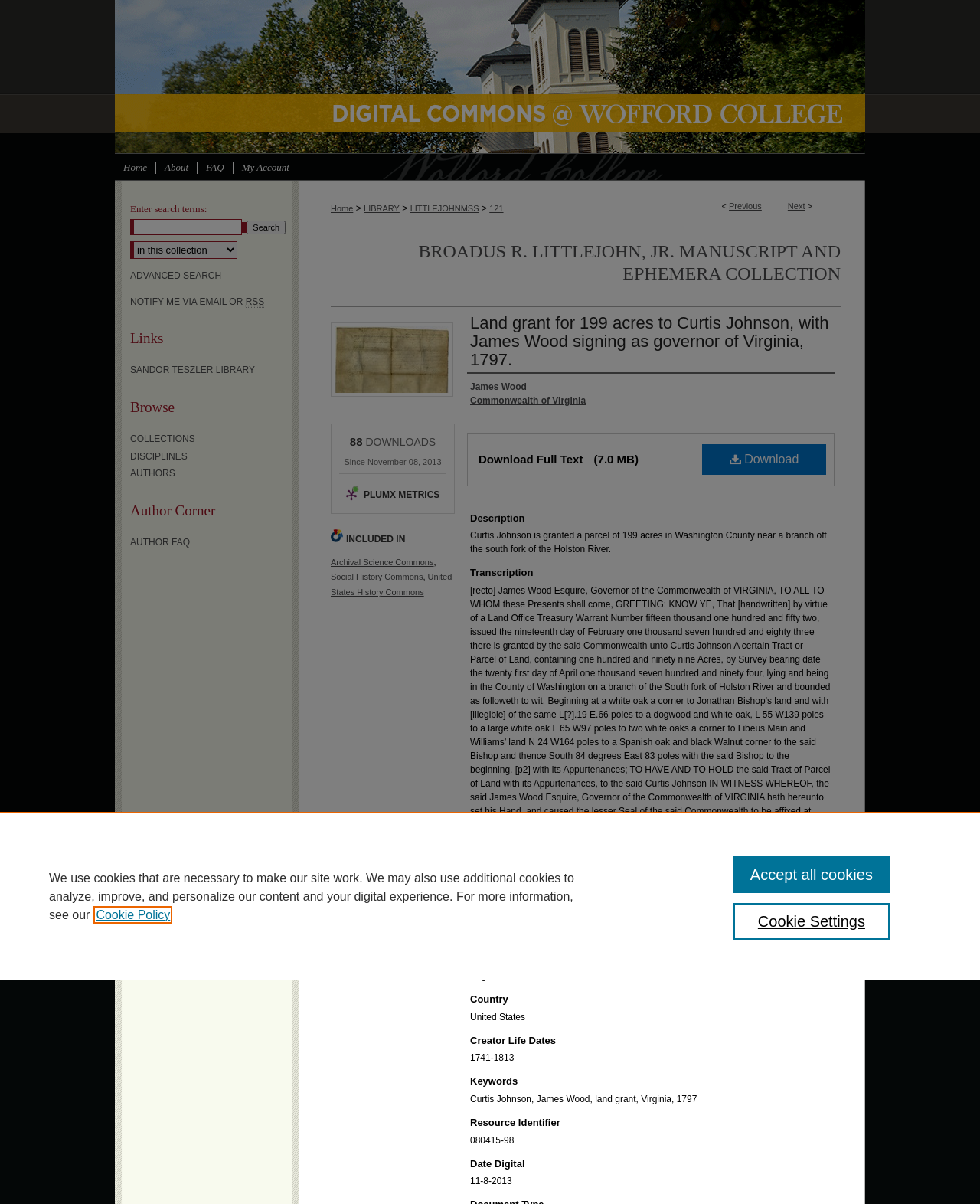What is the name of the collection that includes this land grant?
By examining the image, provide a one-word or phrase answer.

BROADUS R. LITTLEJOHN, JR. MANUSCRIPT AND EPHEMERA COLLECTION